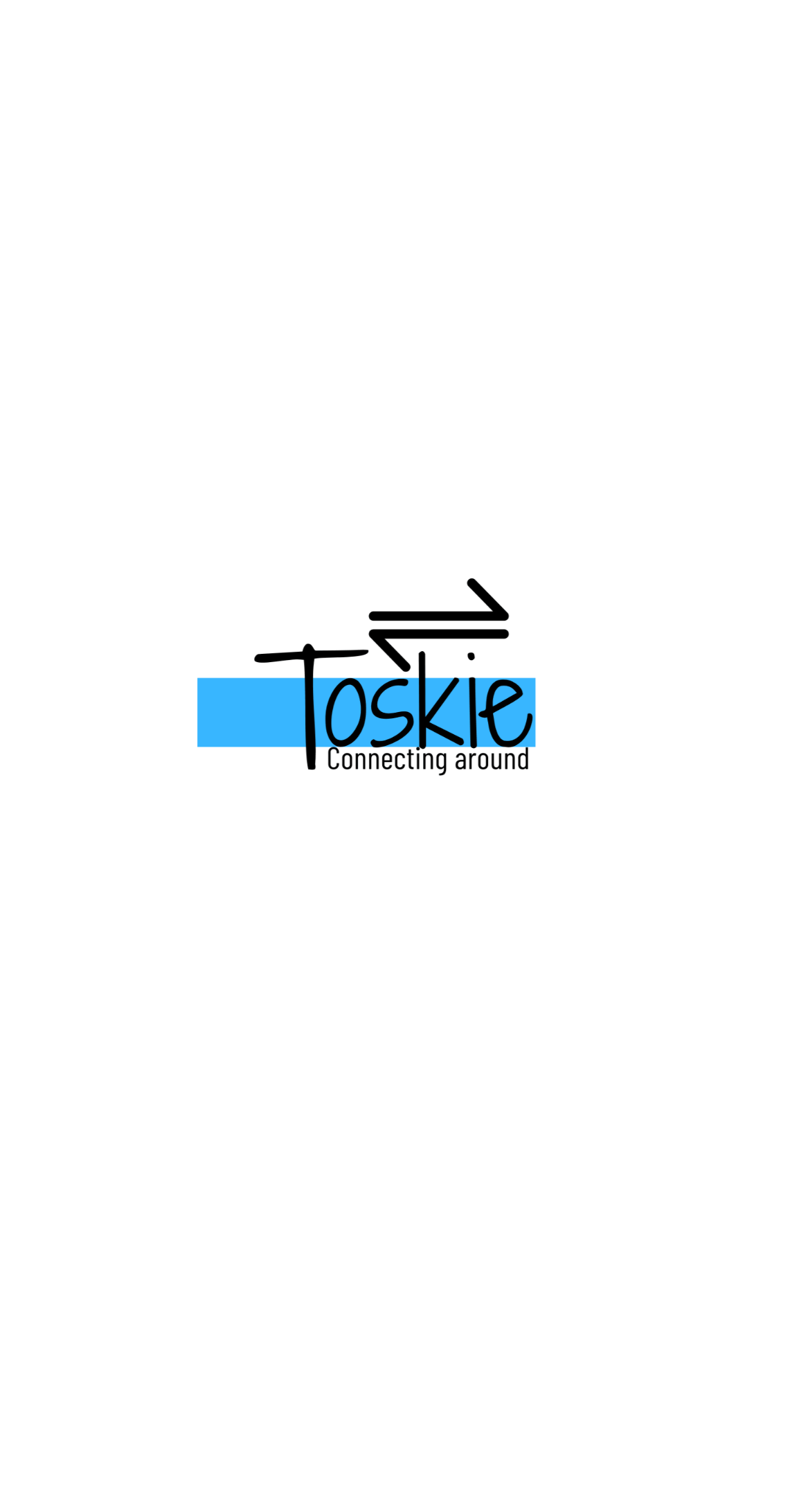Describe all significant elements and features of the webpage.

The webpage appears to be a company website, specifically a website development company based in Hyderabad. At the top left corner, there are four social media links, represented by icons, followed by another link with an icon. On the top right corner, there are two more links with icons. 

Below these links, there is a section with a heading "Website Development" that spans almost the entire width of the page. 

To the left of this heading, there is an image with a caption "Connects people and professionals from your neighborhood", which seems to be a description of the company's mission or values. 

On the lower half of the page, there is a prominent heading "Hyderabad" that suggests the company's location. 

At the bottom of the page, there are several links and buttons, including a WhatsApp link, an "Enquire Now" button, a phone number, and a "Share on Twitter" button. These elements are positioned in a horizontal layout, with the WhatsApp link and phone number on the left, the "Enquire Now" button in the middle, and the "Share on Twitter" button on the right.